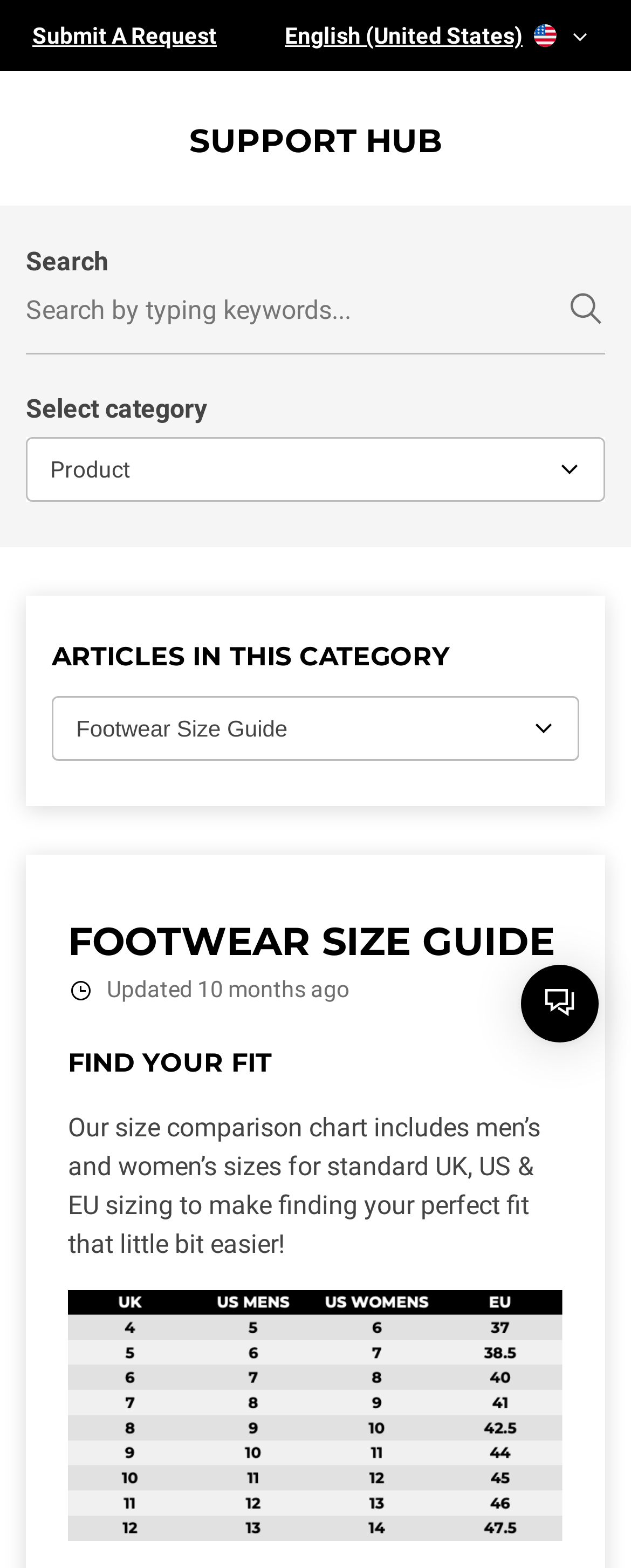What type of content is available in the 'ARTICLES IN THIS CATEGORY' section?
Please answer the question with a detailed and comprehensive explanation.

I found a heading 'ARTICLES IN THIS CATEGORY' followed by a combobox, which implies that this section contains a list of articles related to the selected category, and users can select a specific article to view.